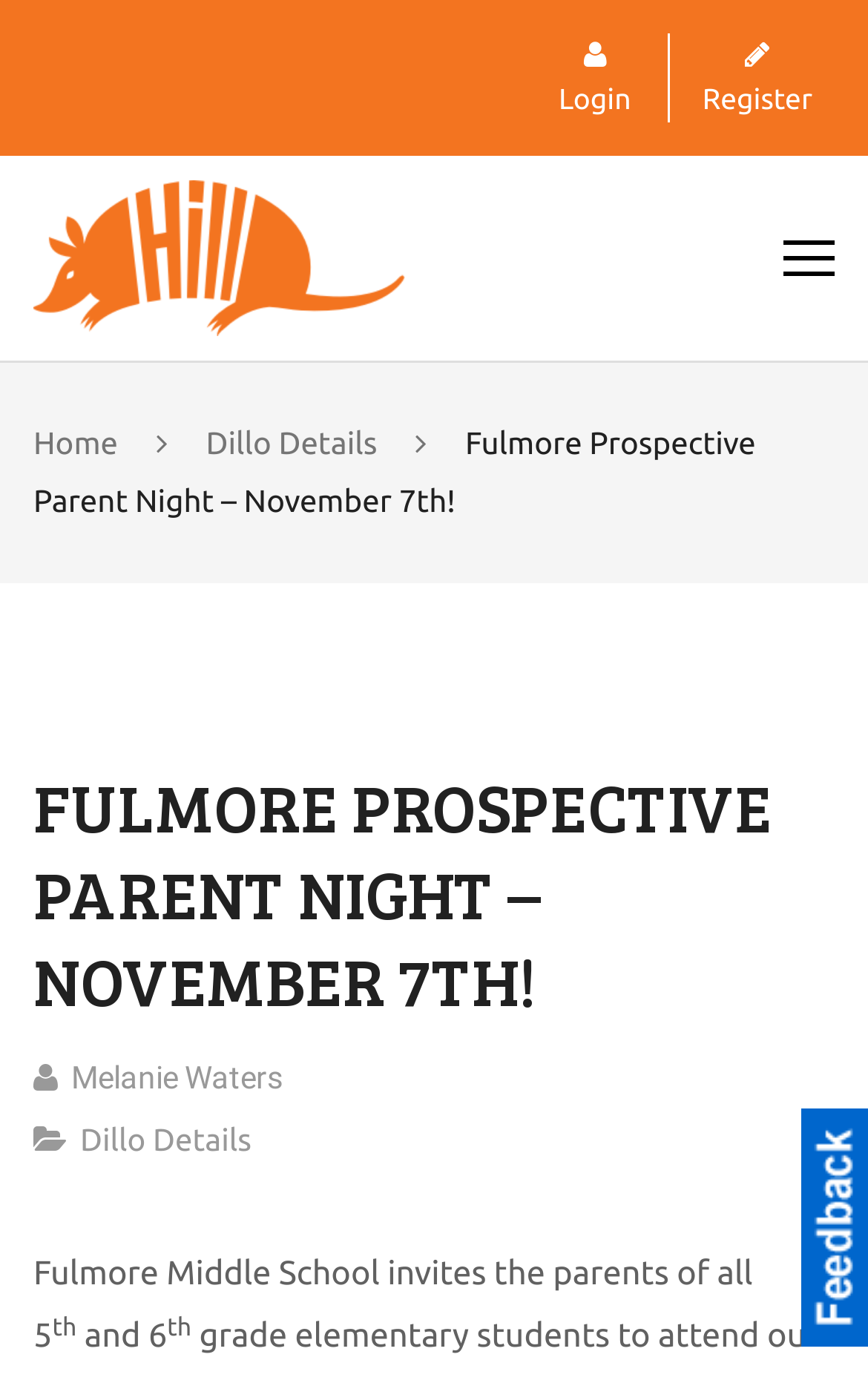What is the date of the Prospective Parent Session?
Observe the image and answer the question with a one-word or short phrase response.

November 7th